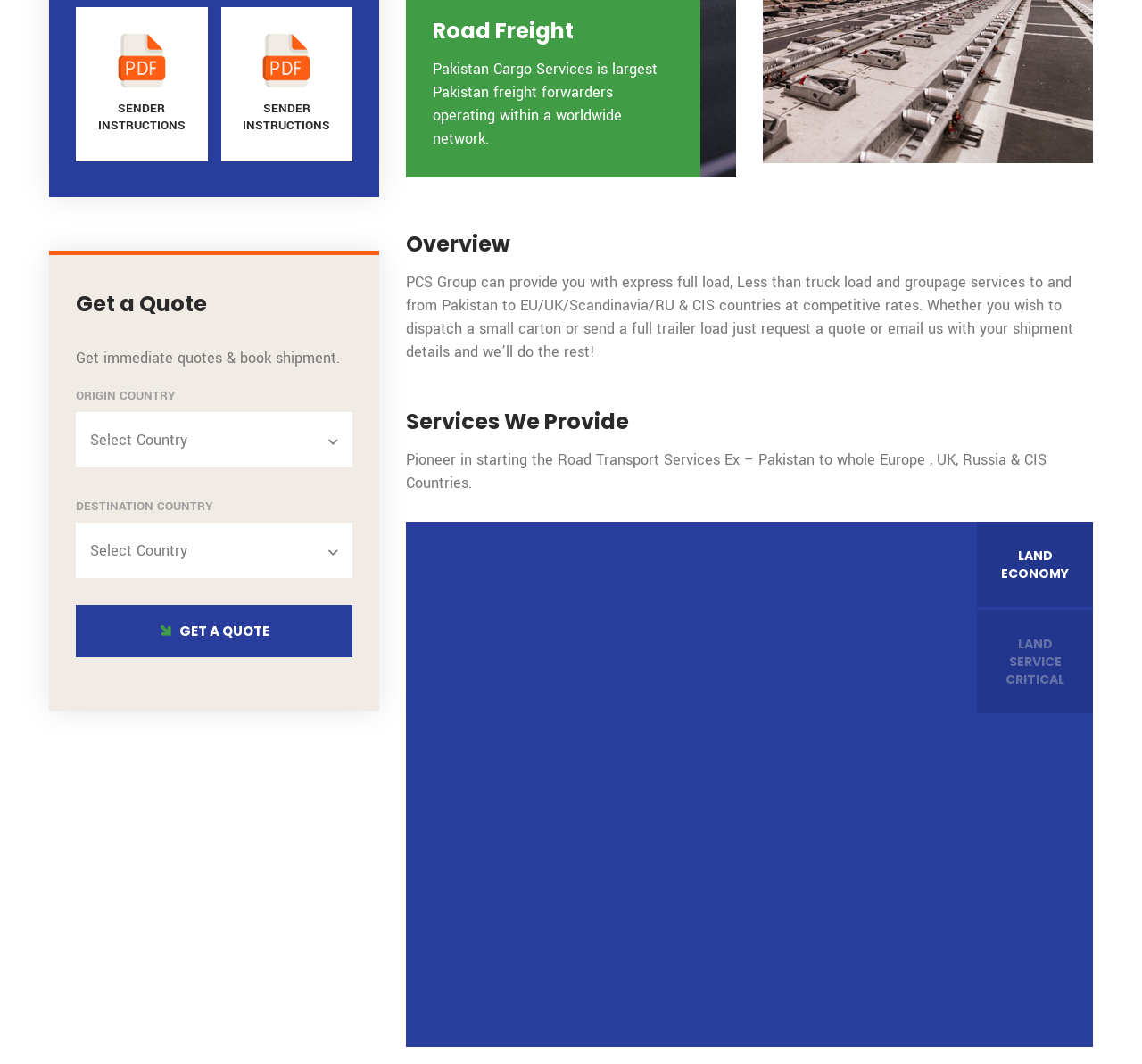How many tabs are available in the tablist?
Examine the image and give a concise answer in one word or a short phrase.

2